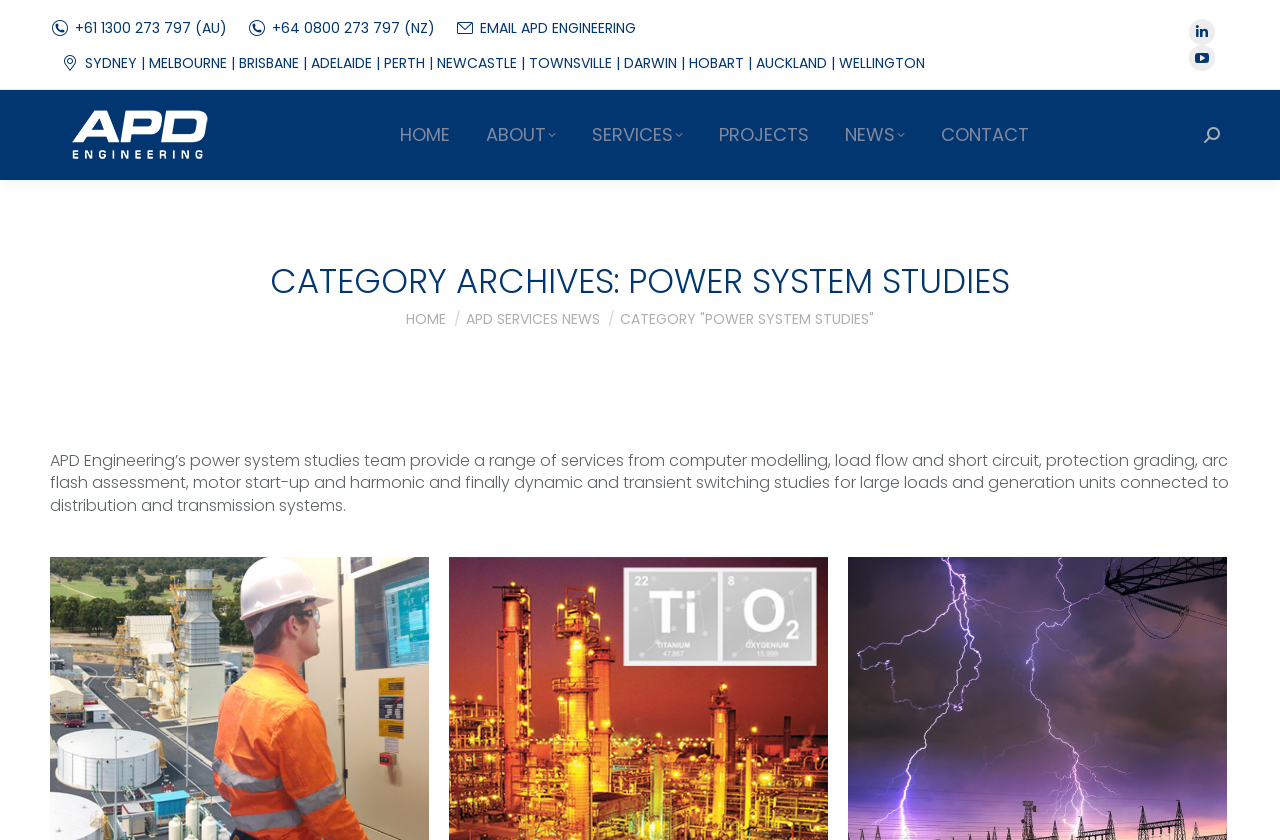Utilize the information from the image to answer the question in detail:
What is the name of the company?

I found the name of the company by looking at the top-left section of the webpage, where the company logo and name are displayed. The name is 'APD Engineering'.